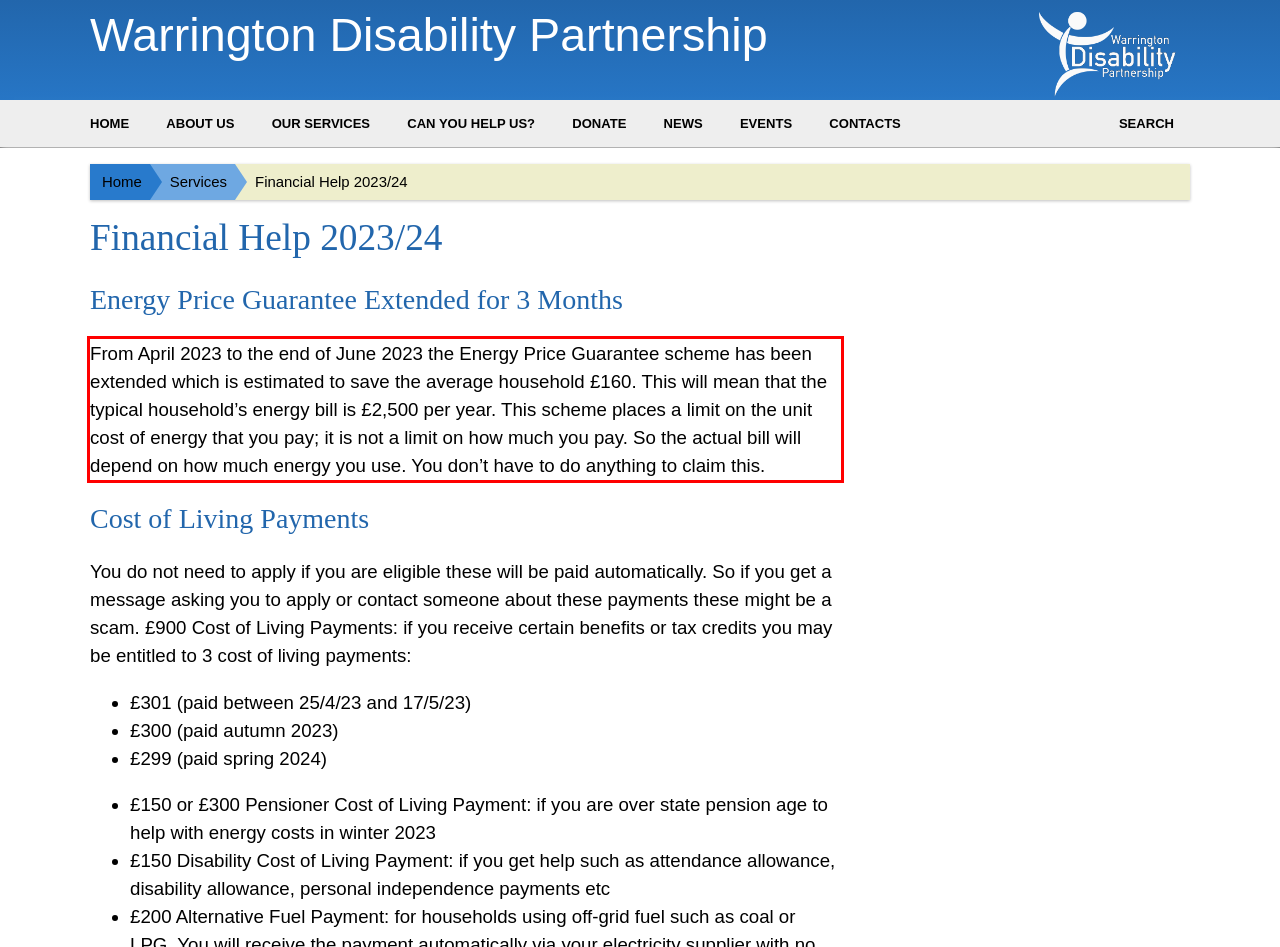There is a screenshot of a webpage with a red bounding box around a UI element. Please use OCR to extract the text within the red bounding box.

From April 2023 to the end of June 2023 the Energy Price Guarantee scheme has been extended which is estimated to save the average household £160. This will mean that the typical household’s energy bill is £2,500 per year. This scheme places a limit on the unit cost of energy that you pay; it is not a limit on how much you pay. So the actual bill will depend on how much energy you use. You don’t have to do anything to claim this.